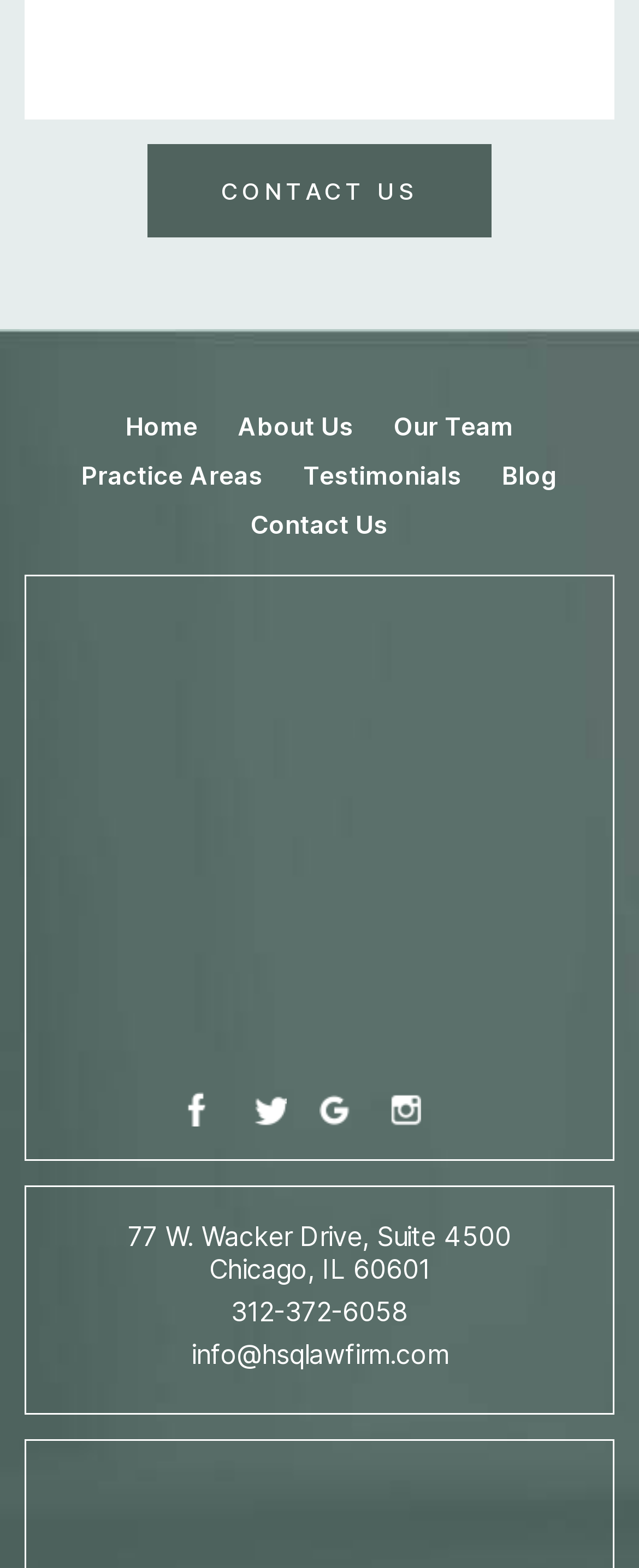Pinpoint the bounding box coordinates of the clickable area needed to execute the instruction: "View the About Us page". The coordinates should be specified as four float numbers between 0 and 1, i.e., [left, top, right, bottom].

[0.372, 0.262, 0.554, 0.282]